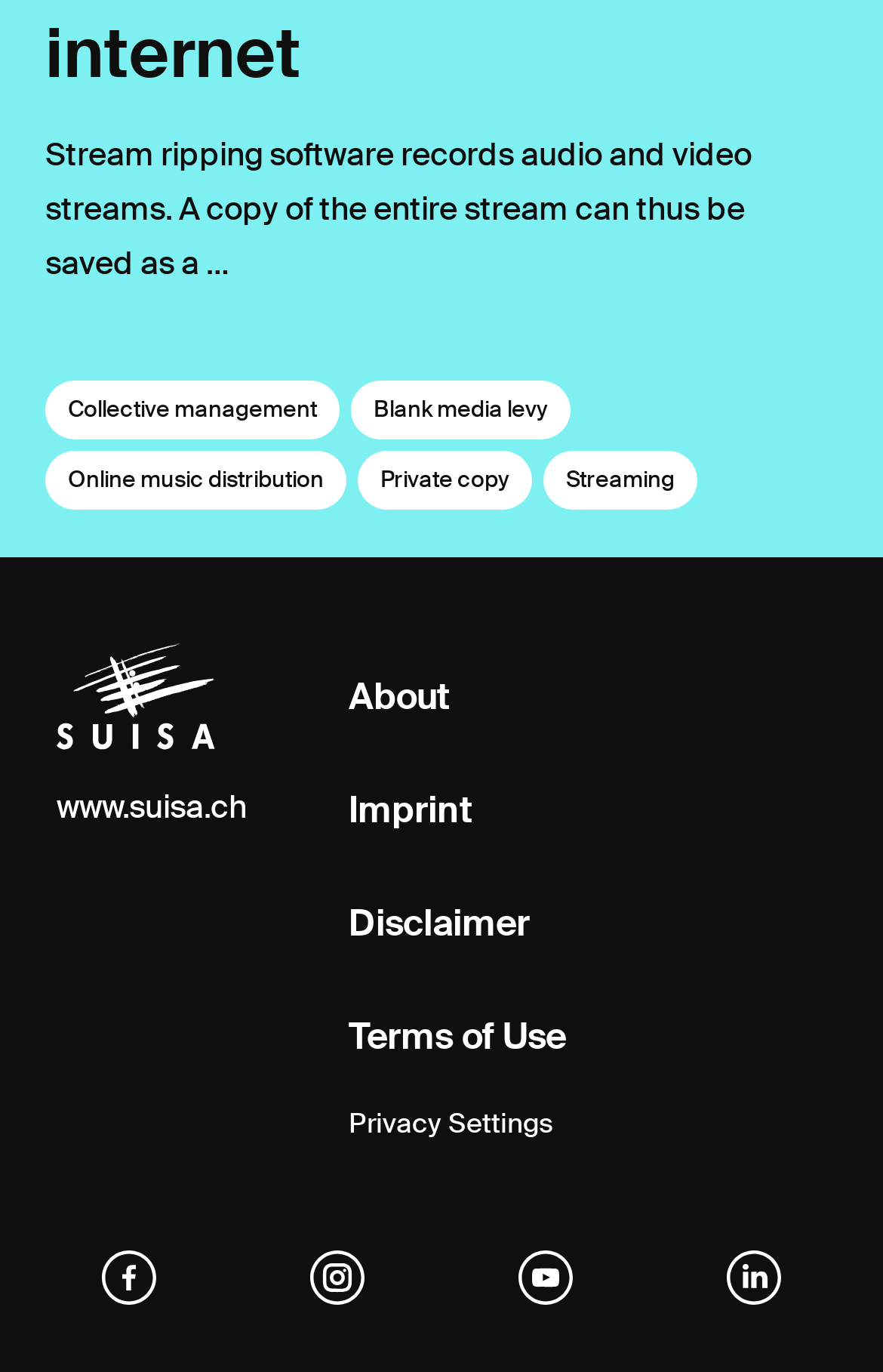Could you please study the image and provide a detailed answer to the question:
How many social media links are at the bottom?

At the bottom of the webpage, there are four social media links: facebook, instagram, YouTube, and linkedIn, each with an accompanying image.